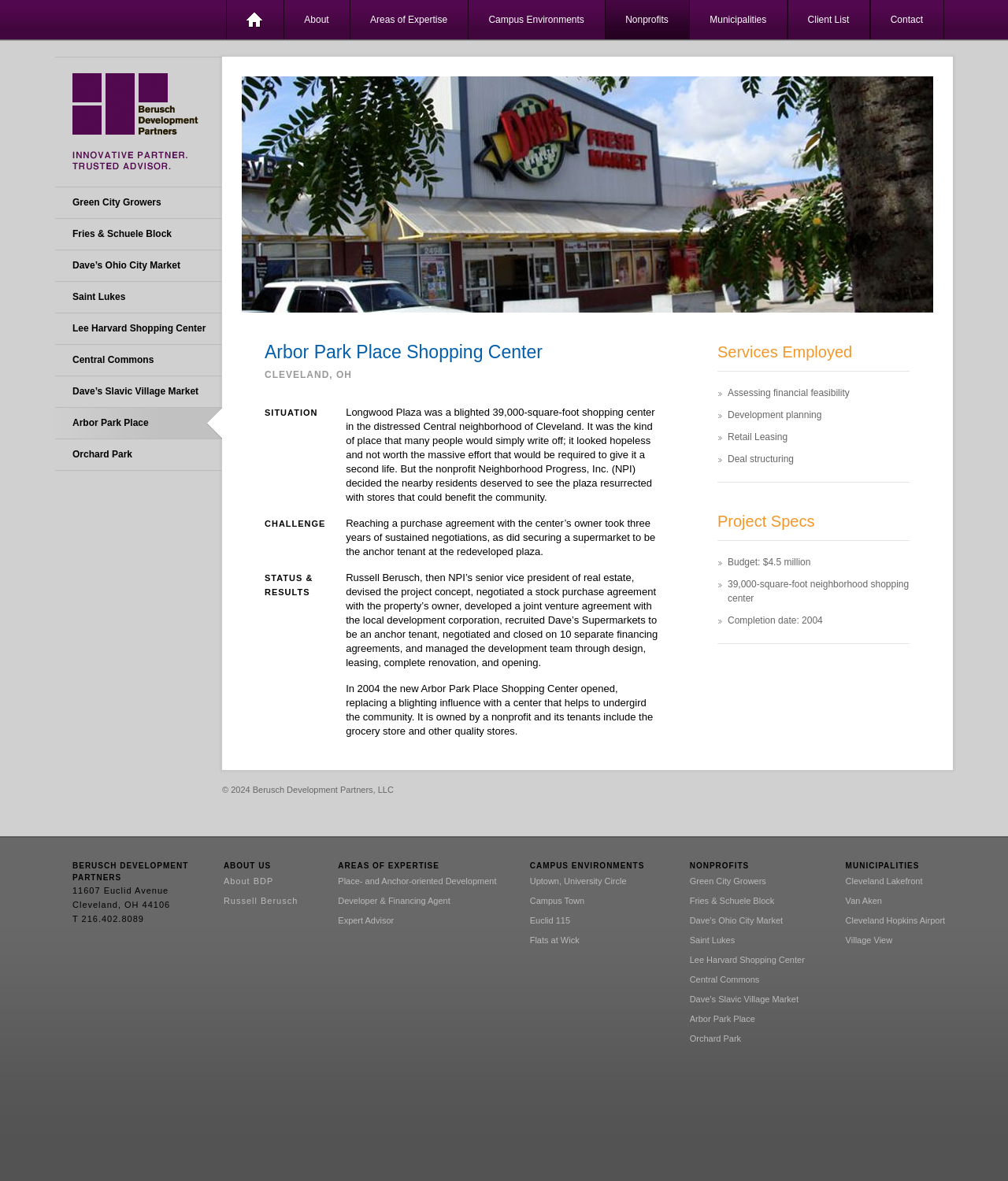Specify the bounding box coordinates of the region I need to click to perform the following instruction: "Click on the 'Home' link". The coordinates must be four float numbers in the range of 0 to 1, i.e., [left, top, right, bottom].

None